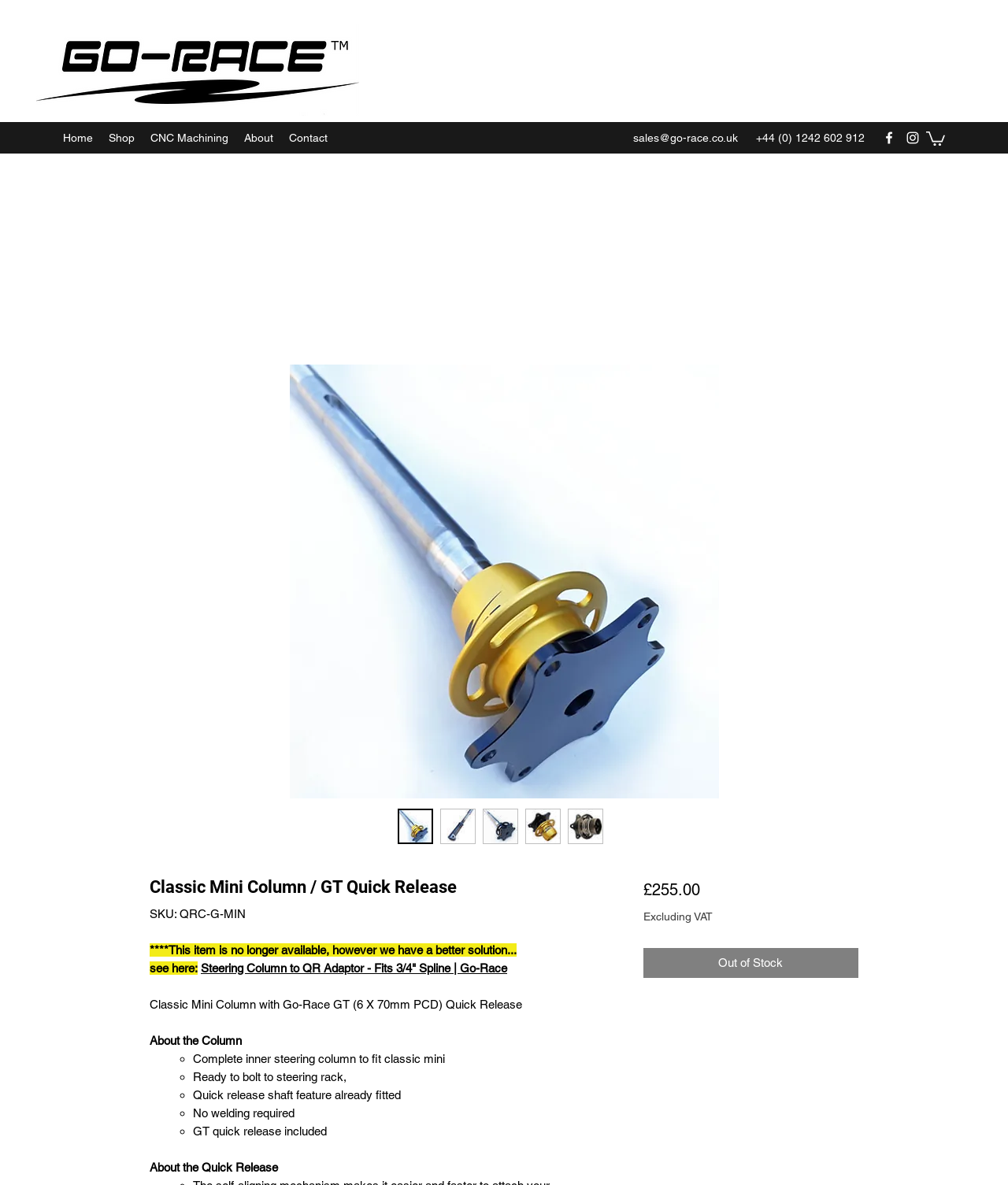Pinpoint the bounding box coordinates of the area that must be clicked to complete this instruction: "Contact us via email".

[0.628, 0.111, 0.732, 0.122]